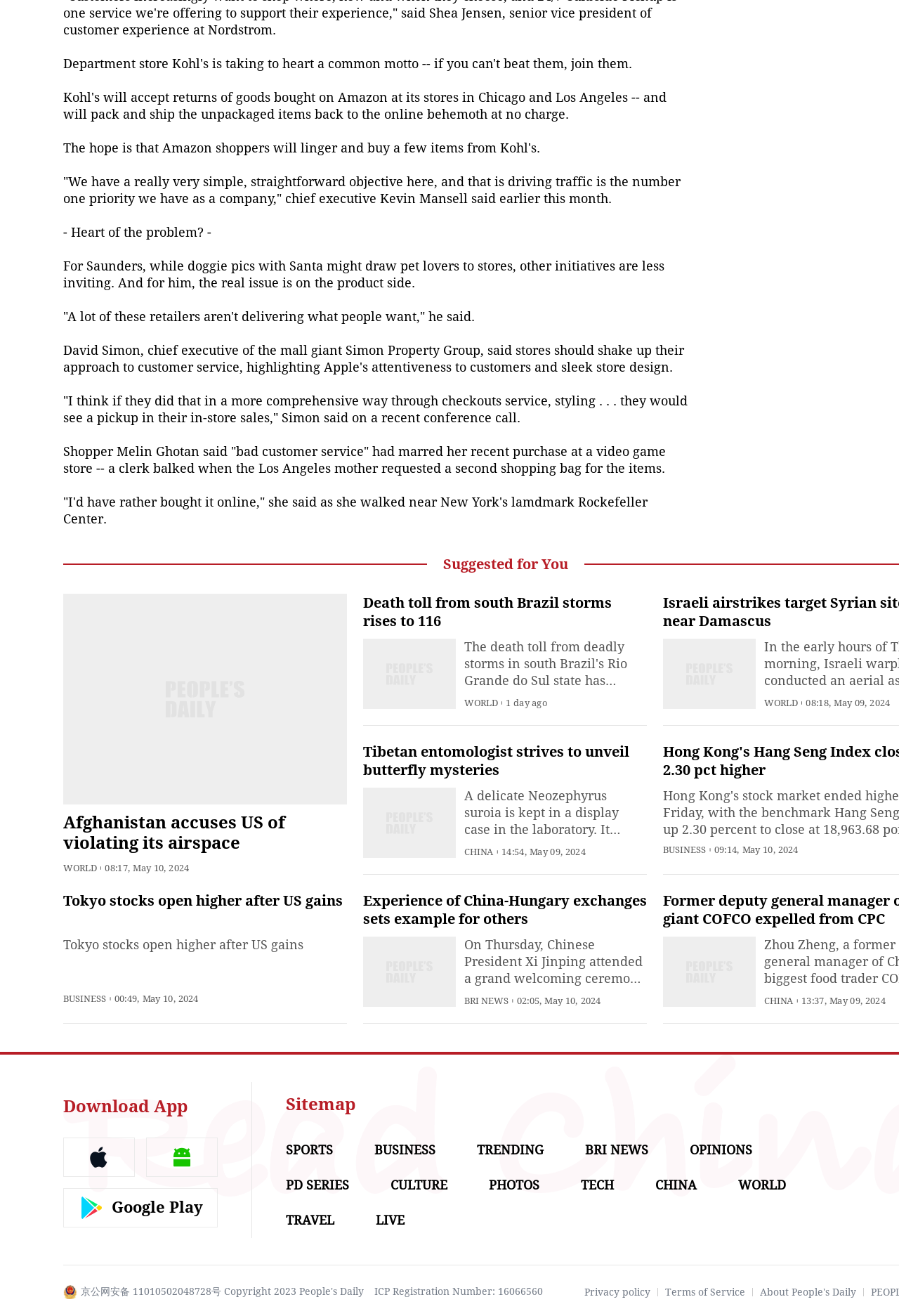Locate the bounding box coordinates of the area you need to click to fulfill this instruction: 'Learn about People's Daily'. The coordinates must be in the form of four float numbers ranging from 0 to 1: [left, top, right, bottom].

[0.845, 0.977, 0.952, 0.986]